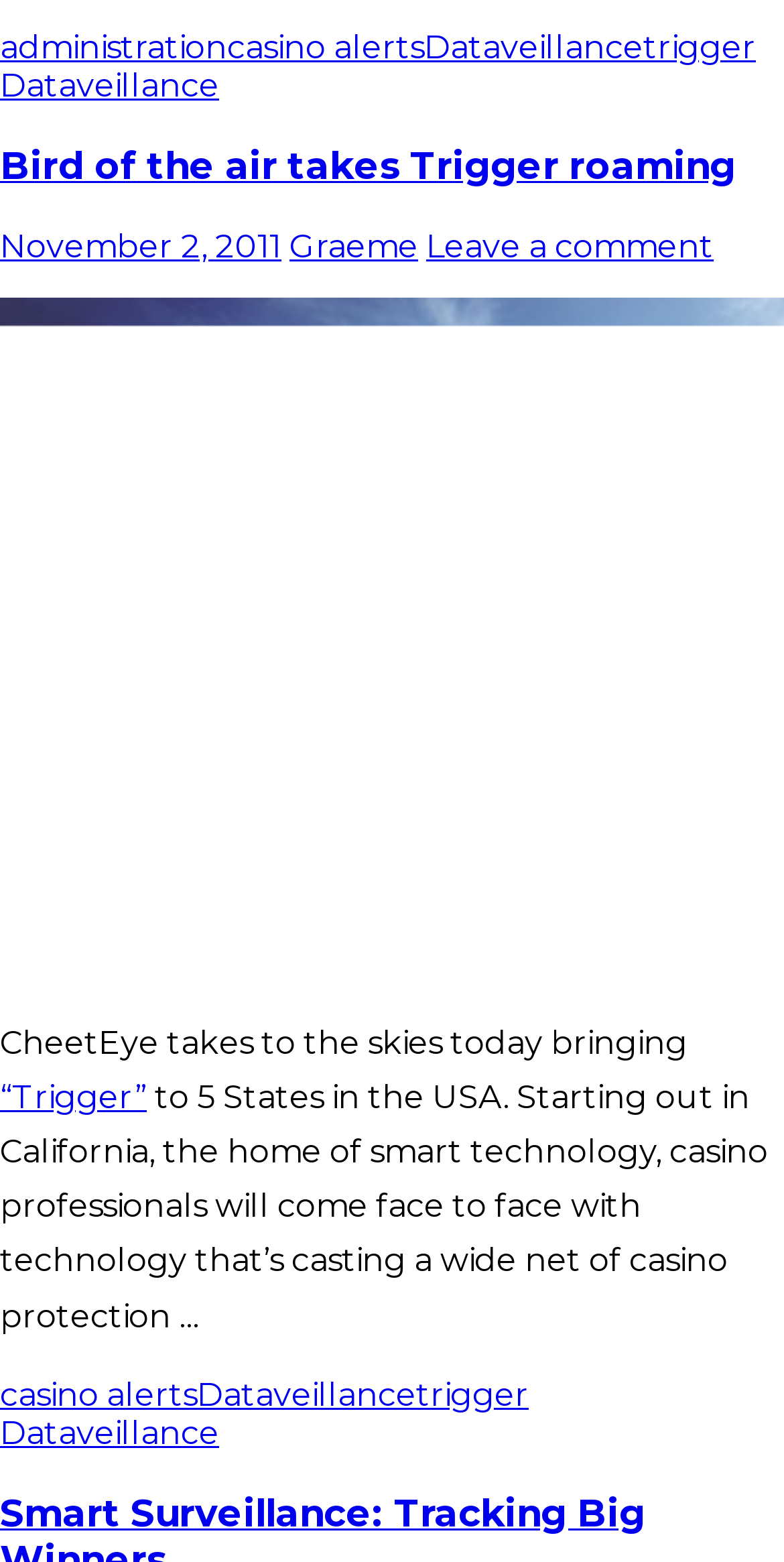Find the bounding box coordinates for the UI element that matches this description: "Leave a comment".

[0.544, 0.145, 0.91, 0.169]